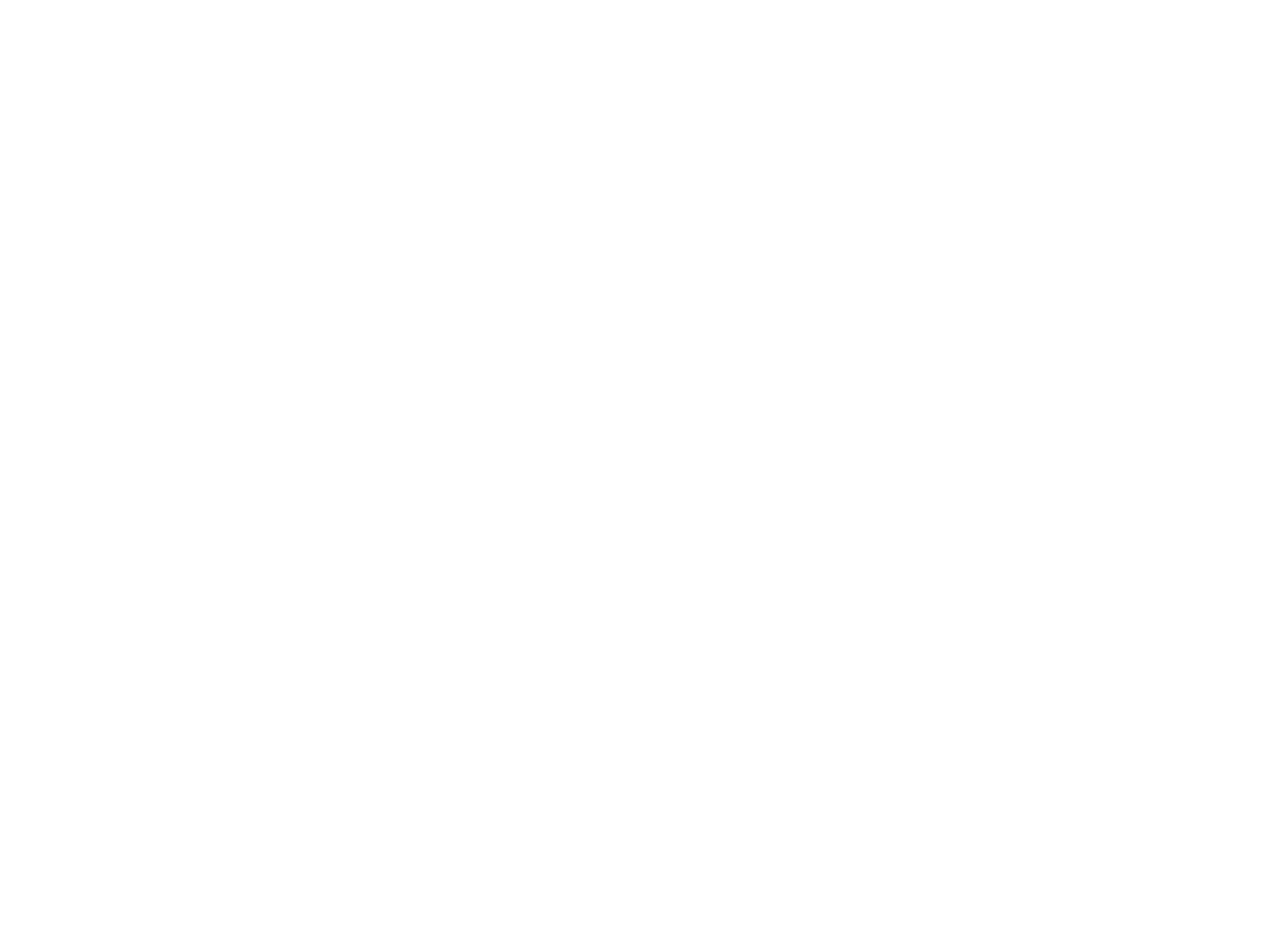Show me the bounding box coordinates of the clickable region to achieve the task as per the instruction: "Subscribe to the magazine".

[0.0, 0.921, 0.059, 0.944]